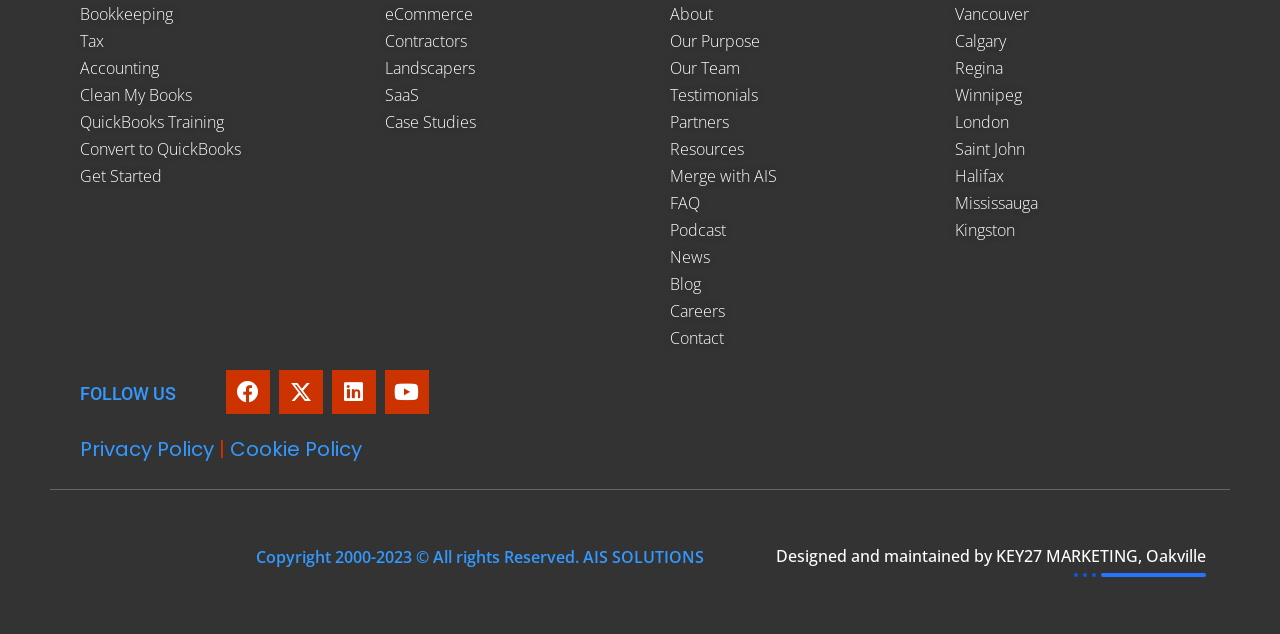What is the category of 'Landscapers'?
Using the picture, provide a one-word or short phrase answer.

Contractors